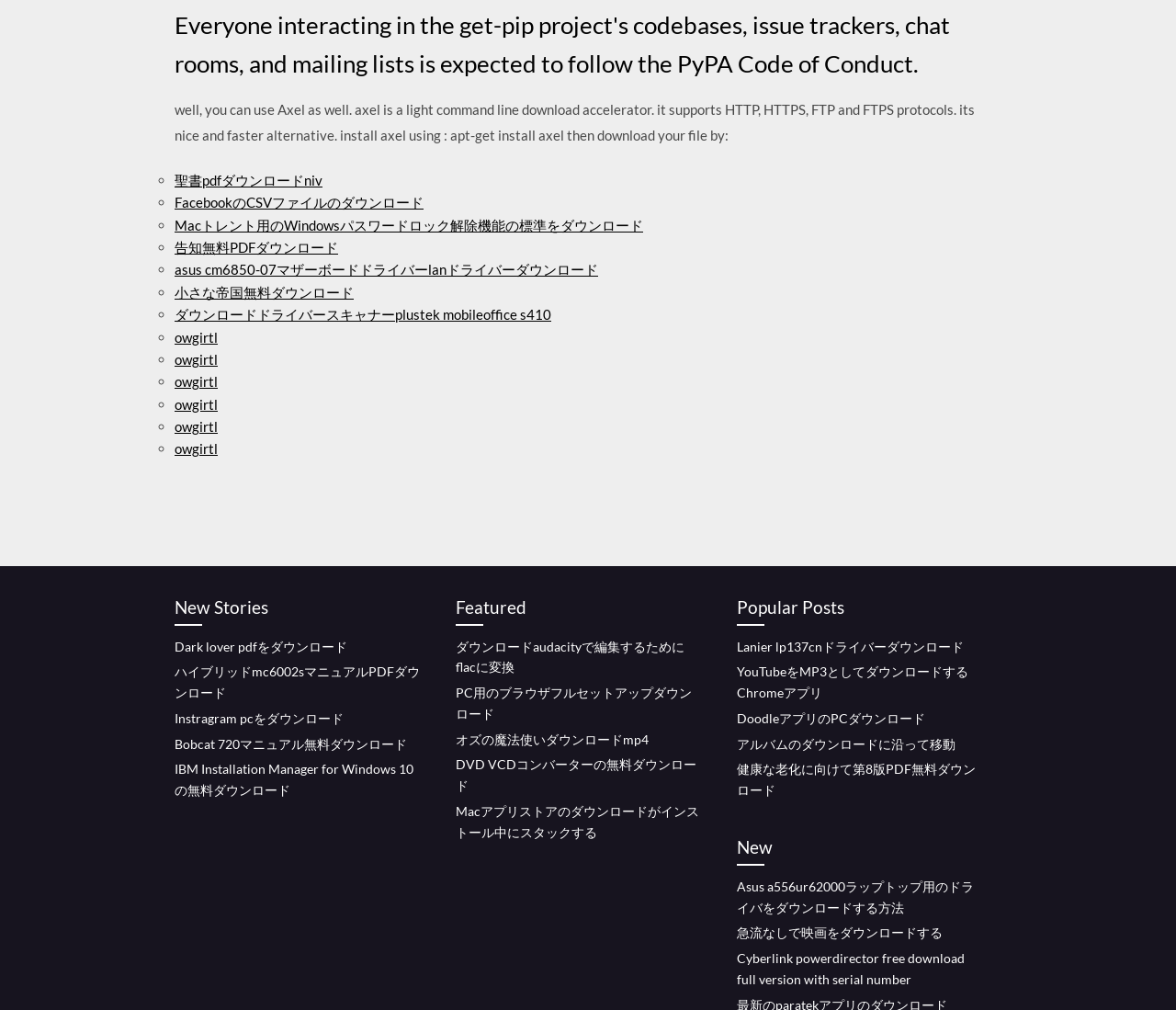What is the first link under 'Featured'?
Provide a short answer using one word or a brief phrase based on the image.

ダウンロードaudacityで編集するためにflacに変換